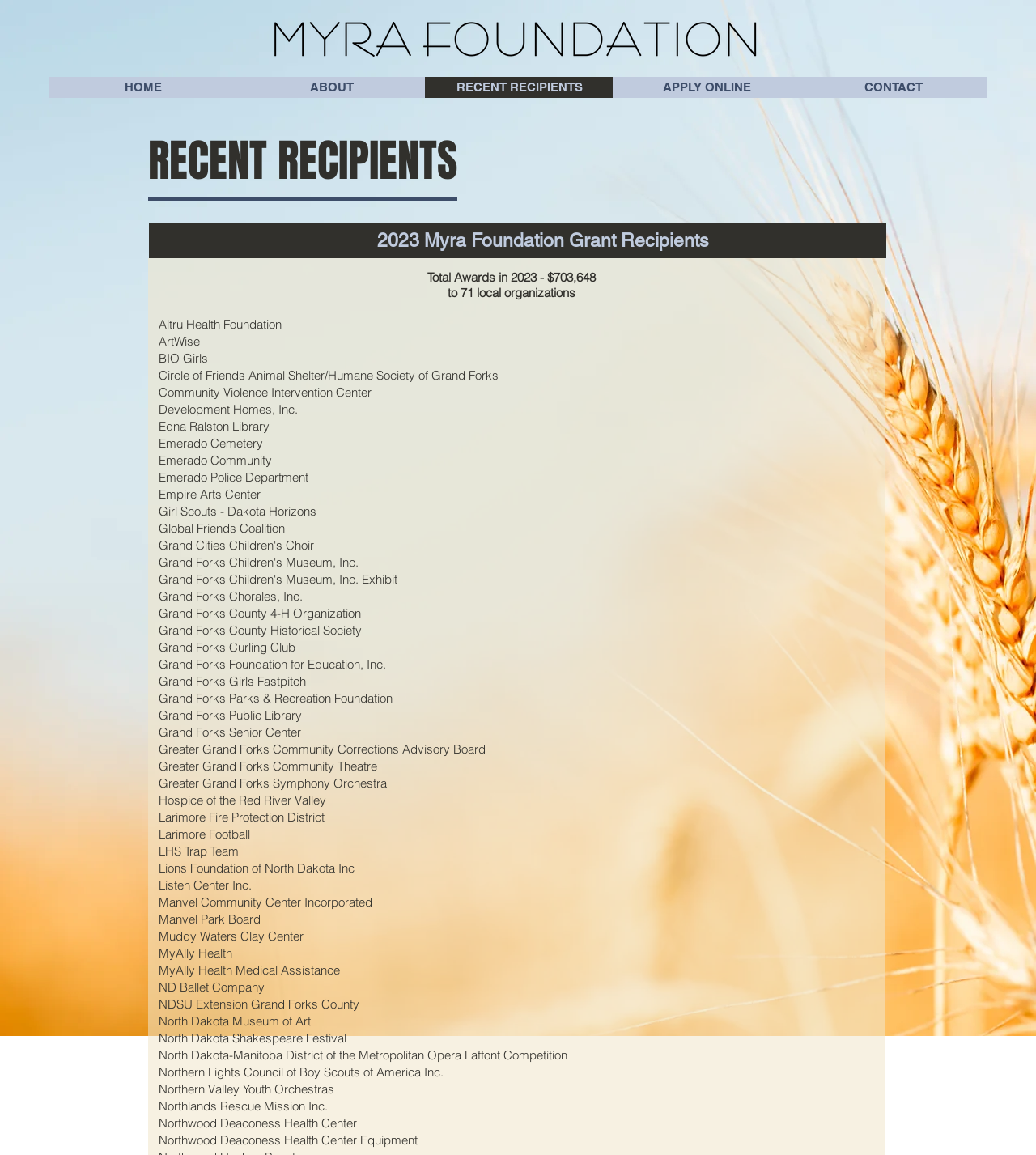What is the name of the first organization listed?
Look at the image and provide a short answer using one word or a phrase.

Altru Health Foundation